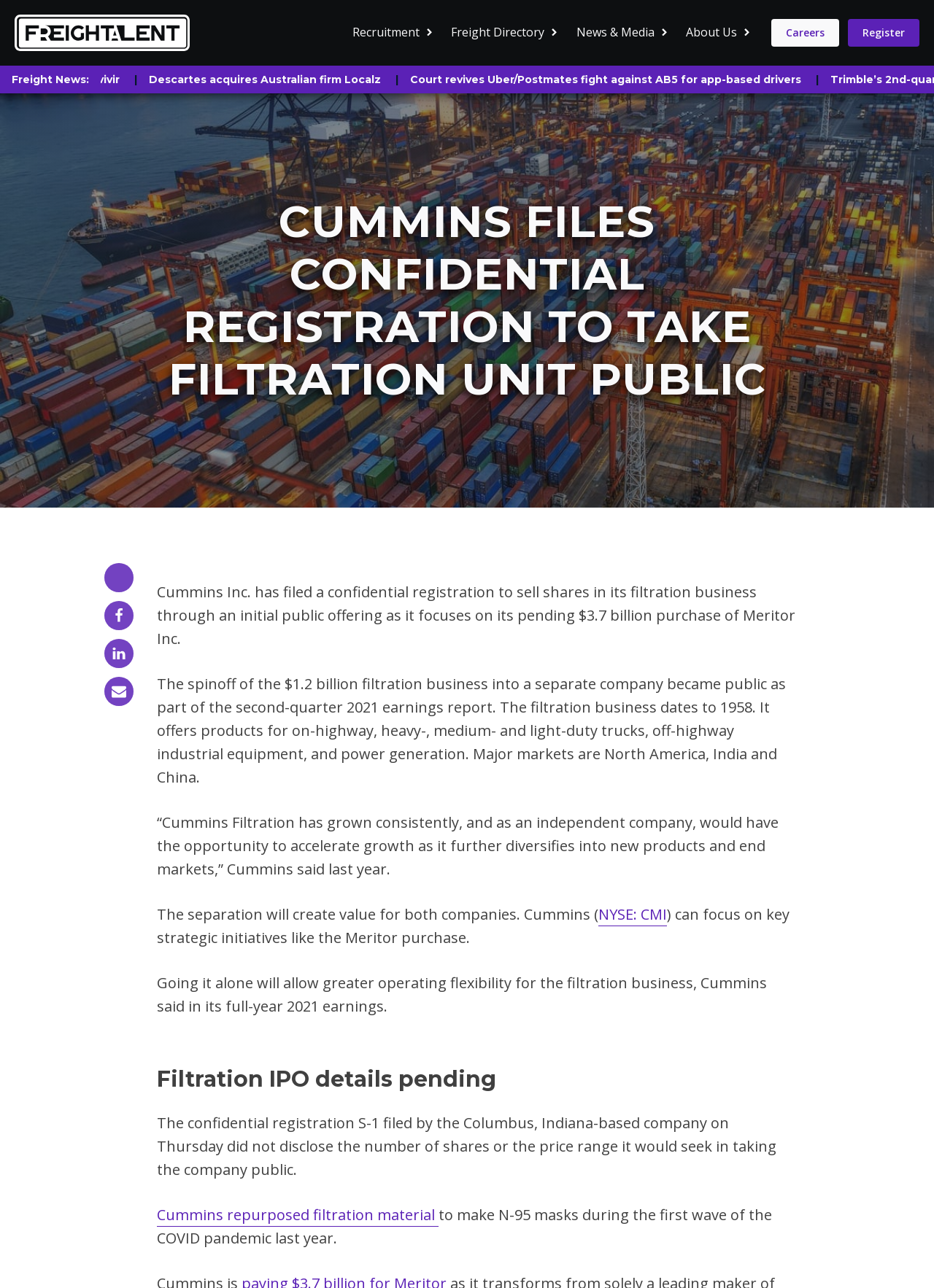What is the industry of the company mentioned in the article?
From the image, respond with a single word or phrase.

freight